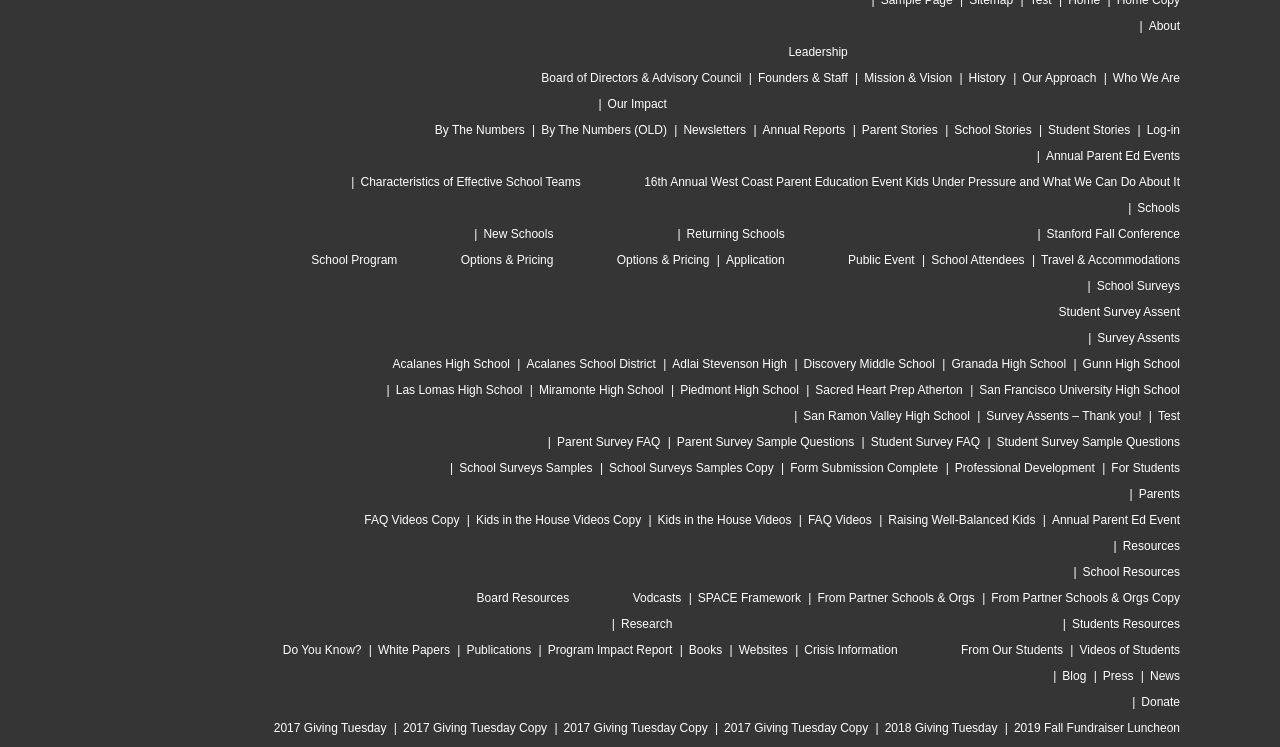What is the last link on the webpage?
From the image, respond using a single word or phrase.

Crisis Information